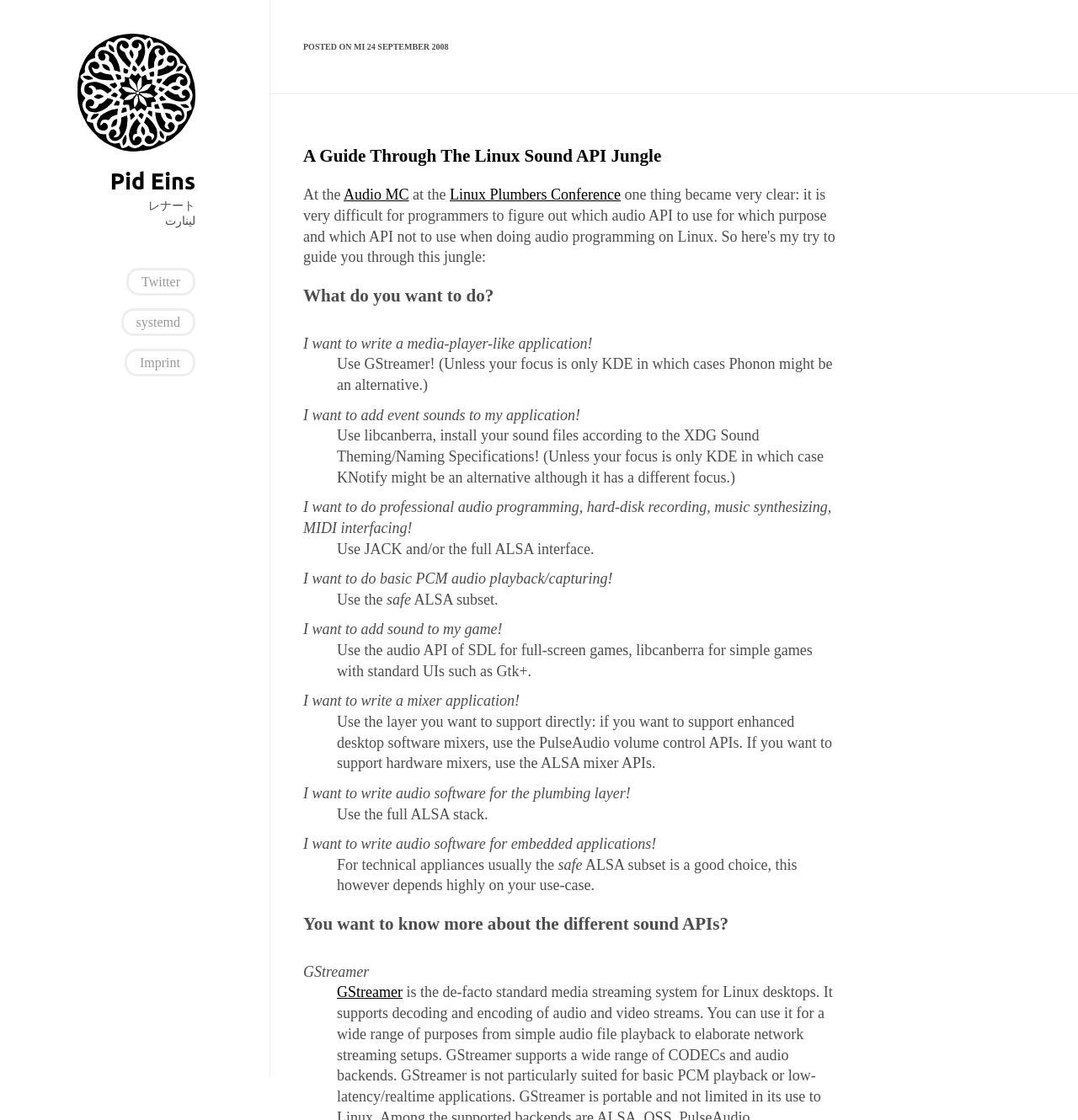Please answer the following question using a single word or phrase: 
What is the topic of the post?

Linux Sound API